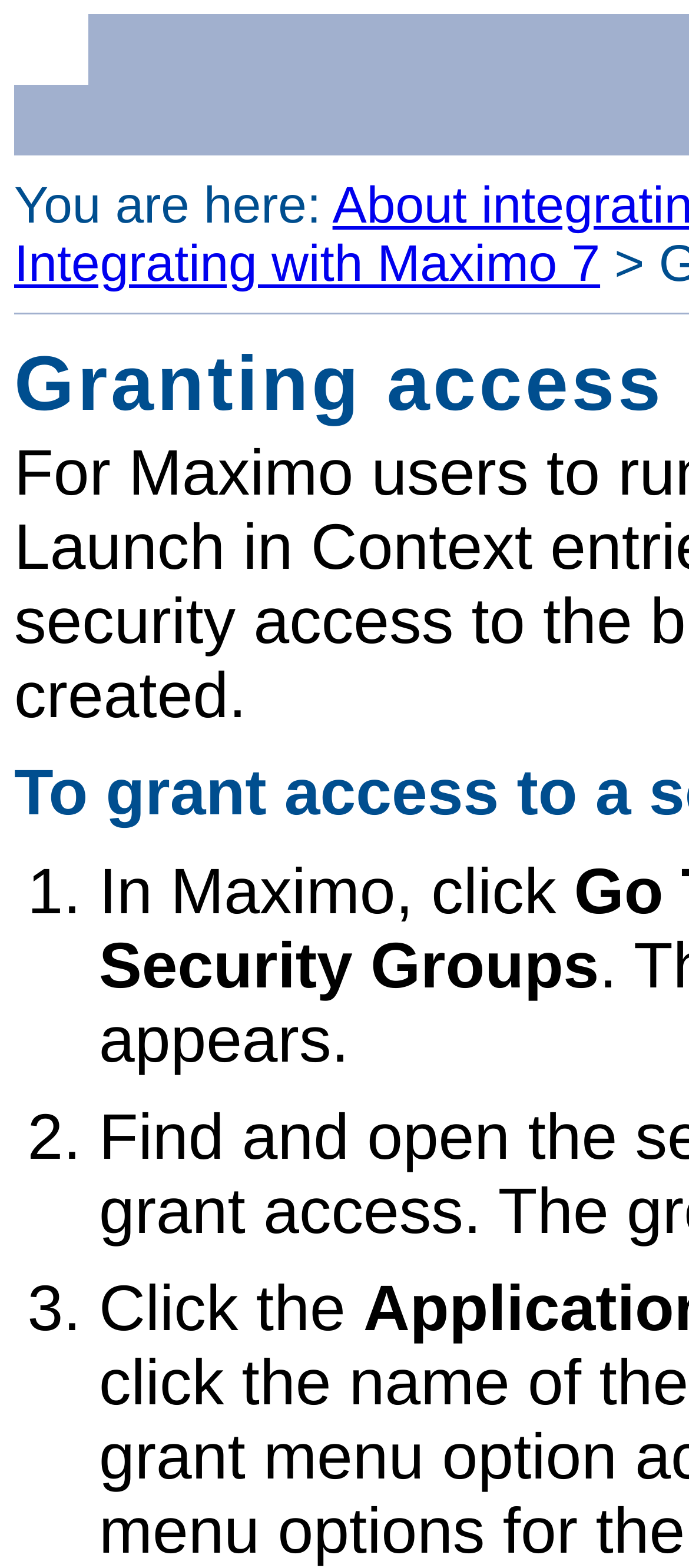How many steps are involved in integrating with Maximo 7?
Answer the question with as much detail as you can, using the image as a reference.

The webpage provides a list of steps to integrate with Maximo 7, with list markers '1.', '2.', and '3.' indicating at least three steps involved in the process.